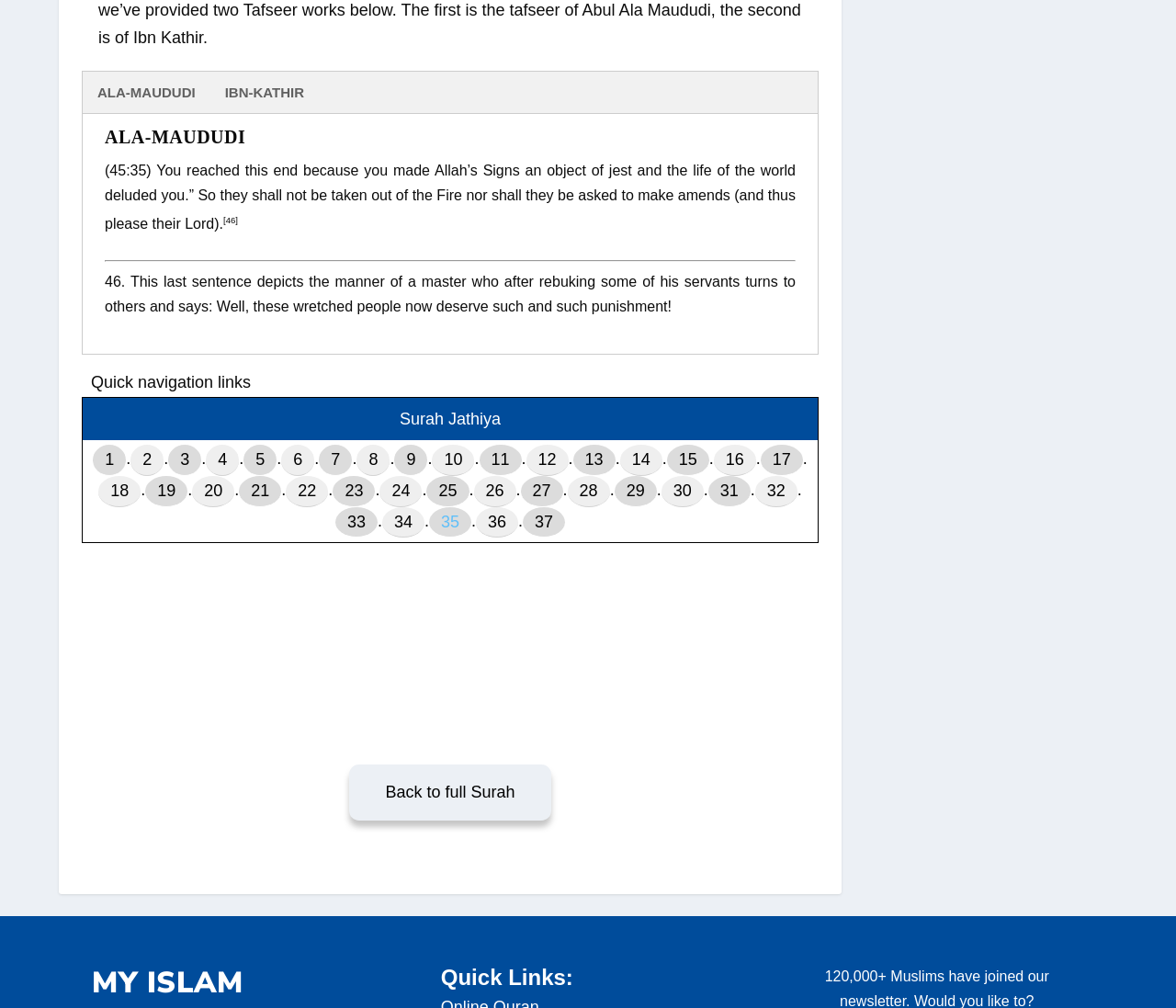What is the purpose of the 'Quick navigation links' section?
Refer to the image and answer the question using a single word or phrase.

To navigate to different ayats